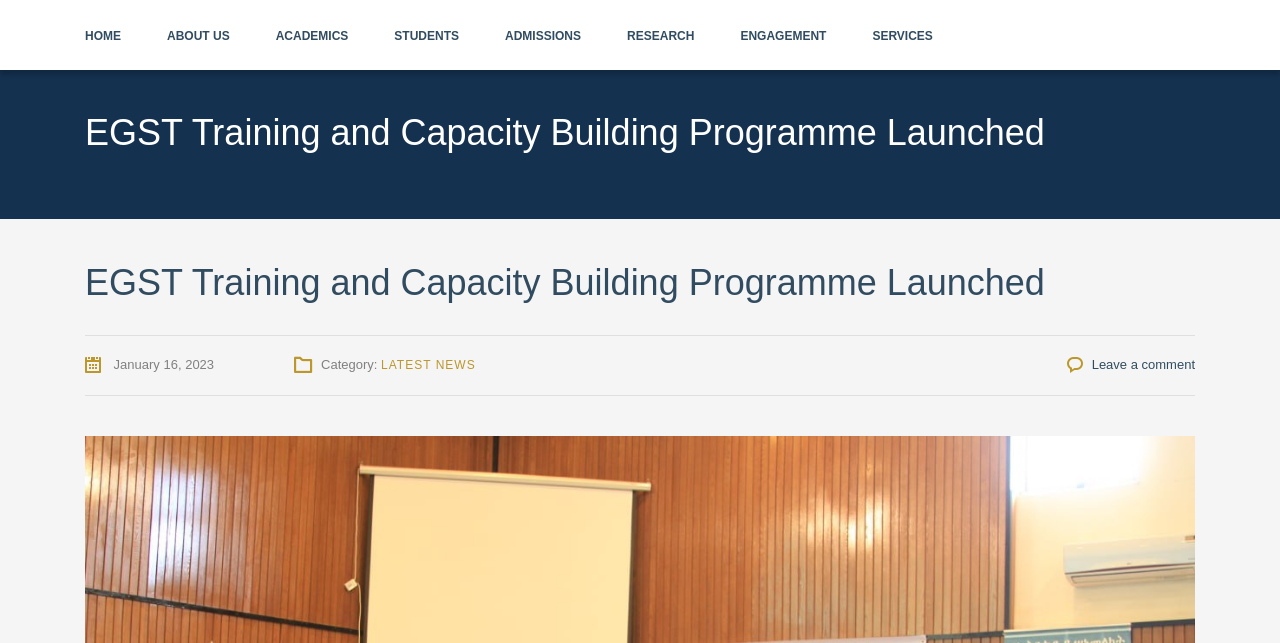Locate the bounding box of the UI element defined by this description: "Leave a comment". The coordinates should be given as four float numbers between 0 and 1, formatted as [left, top, right, bottom].

[0.853, 0.555, 0.934, 0.578]